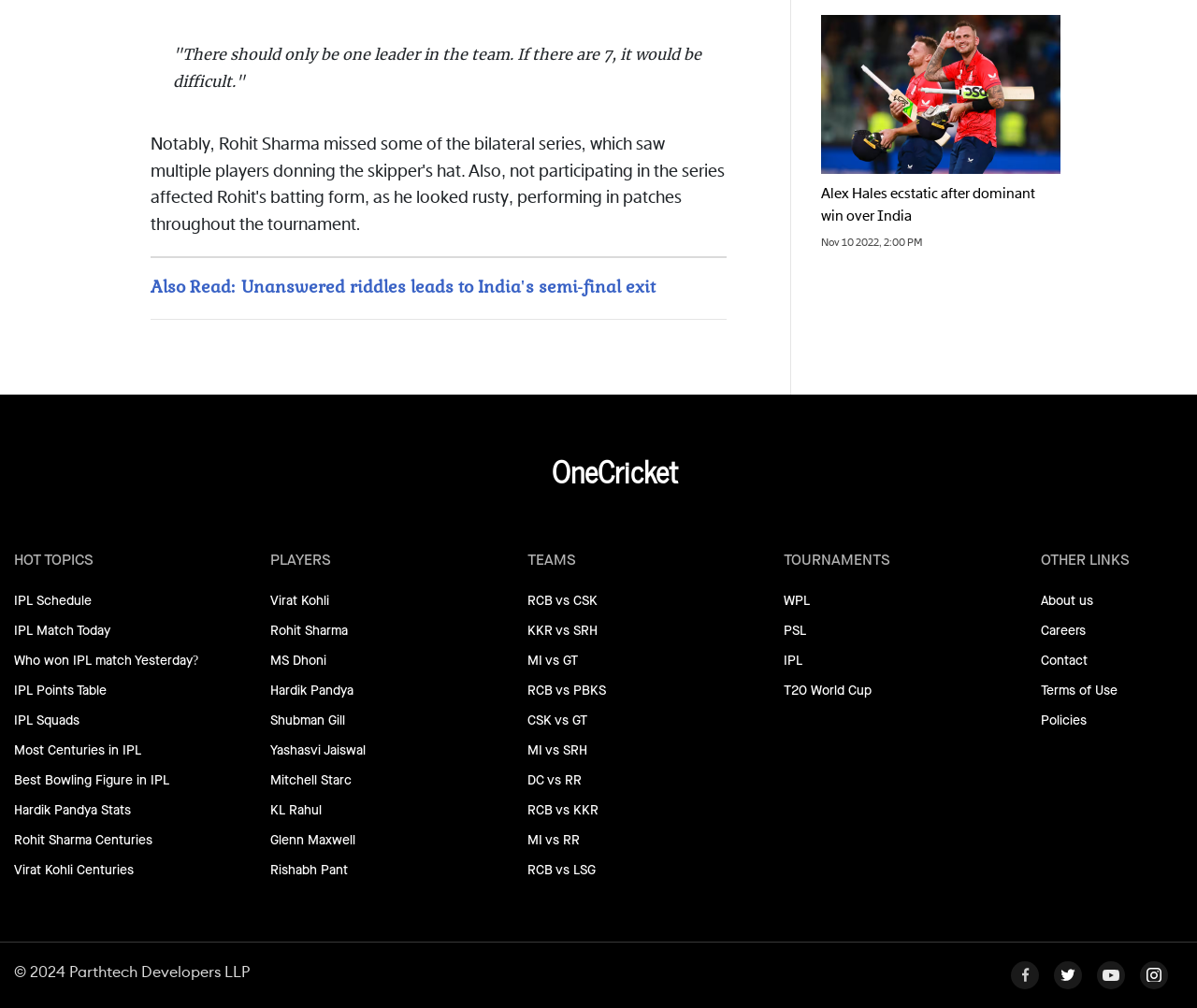From the details in the image, provide a thorough response to the question: What is the year mentioned in the copyright information?

The copyright information is located at the bottom of the webpage, with a StaticText element with ID 184. The text of the copyright information is '© 2024 Parthtech Developers LLP', which mentions the year 2024.